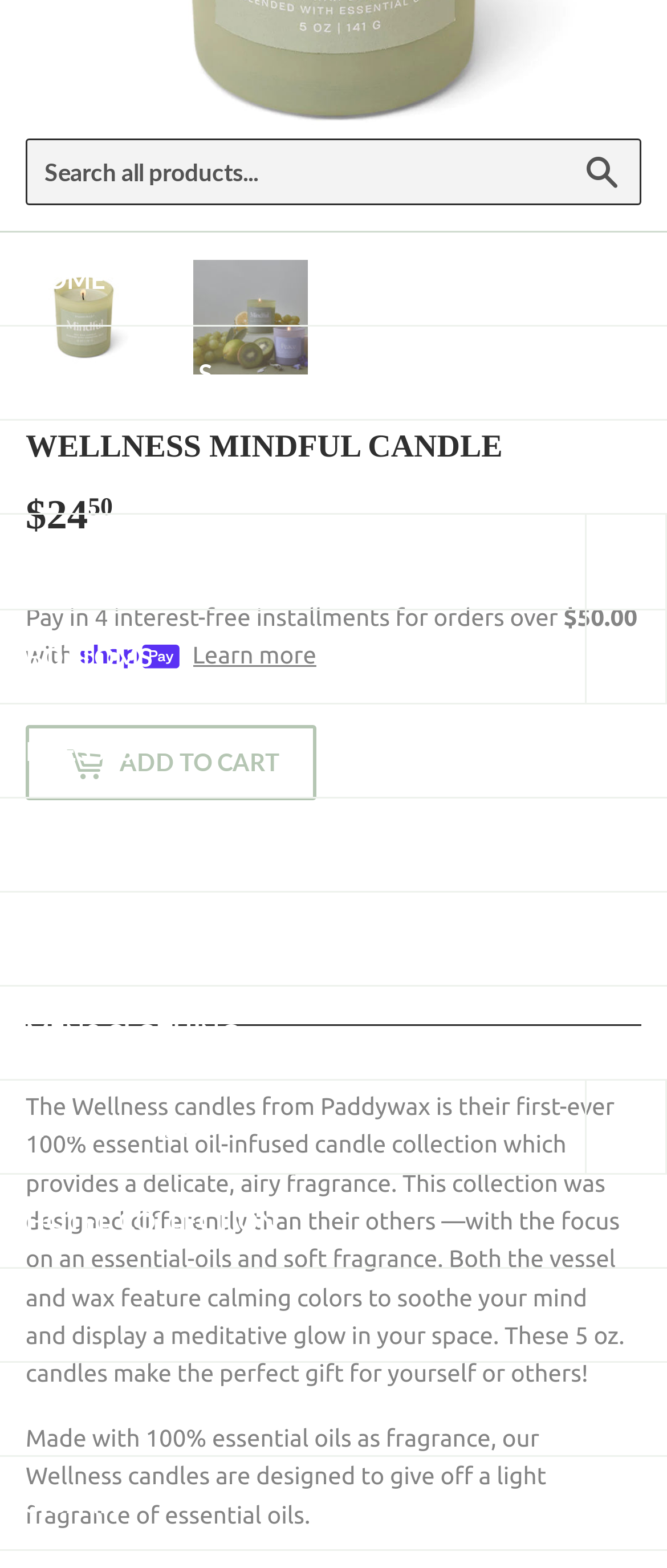Locate the UI element described by alt="WELLNESS MINDFUL CANDLE" and provide its bounding box coordinates. Use the format (top-left x, top-left y, bottom-right x, bottom-right y) with all values as floating point numbers between 0 and 1.

[0.038, 0.165, 0.212, 0.239]